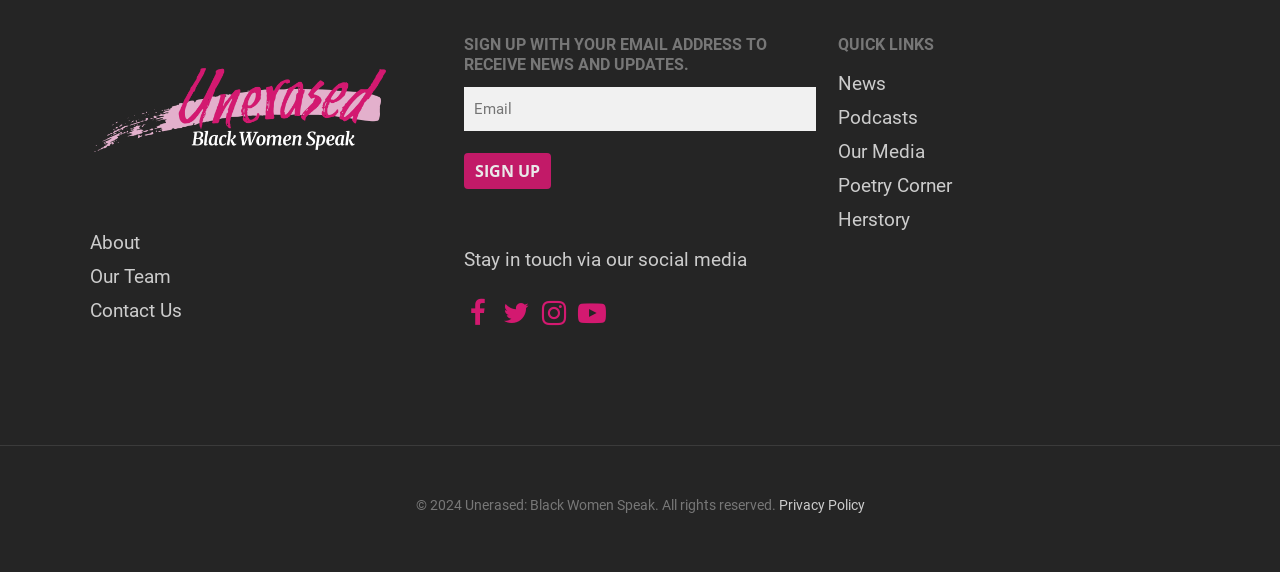Indicate the bounding box coordinates of the element that needs to be clicked to satisfy the following instruction: "Follow on social media". The coordinates should be four float numbers between 0 and 1, i.e., [left, top, right, bottom].

[0.363, 0.519, 0.384, 0.579]